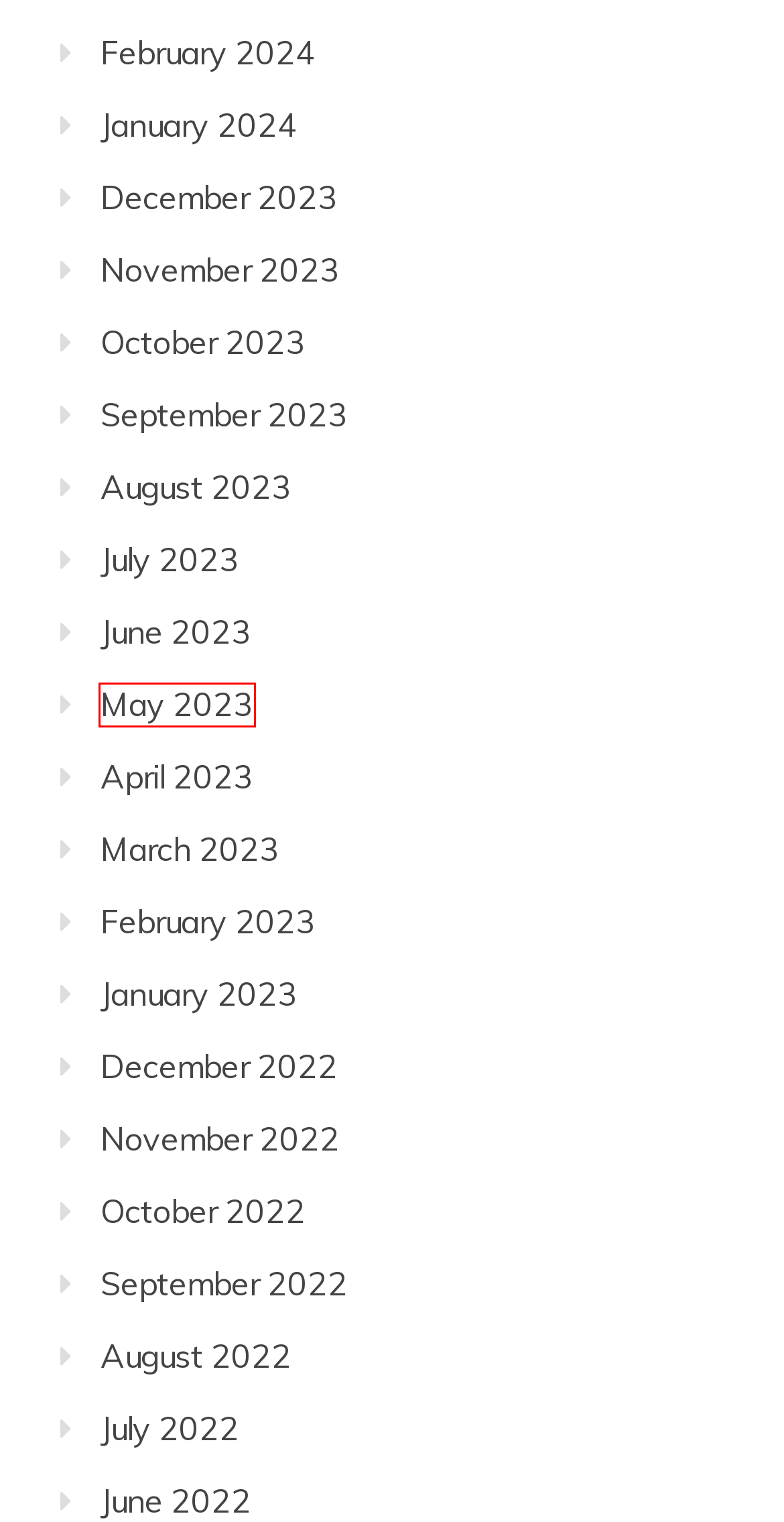Please examine the screenshot provided, which contains a red bounding box around a UI element. Select the webpage description that most accurately describes the new page displayed after clicking the highlighted element. Here are the candidates:
A. July 2022 – Ambassade Duguatemala
B. September 2022 – Ambassade Duguatemala
C. July 2023 – Ambassade Duguatemala
D. May 2023 – Ambassade Duguatemala
E. June 2022 – Ambassade Duguatemala
F. November 2022 – Ambassade Duguatemala
G. December 2022 – Ambassade Duguatemala
H. January 2024 – Ambassade Duguatemala

D